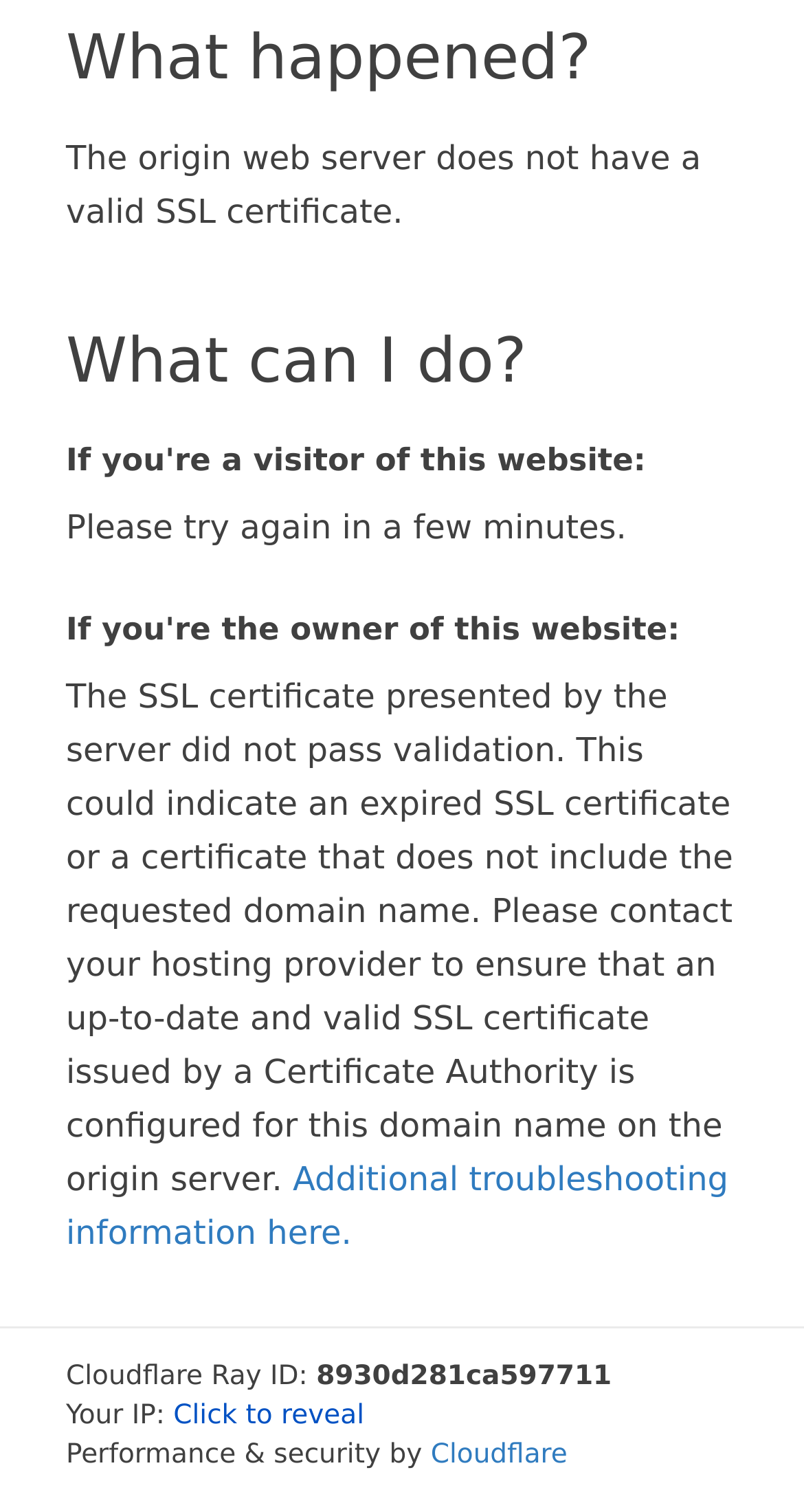What is the purpose of the 'Click to reveal' button?
Please craft a detailed and exhaustive response to the question.

The 'Click to reveal' button is likely used to reveal the visitor's IP address, as indicated by the StaticText element 'Your IP:' and the button element 'Click to reveal'. This suggests that the button is used to display the visitor's IP address, which is currently hidden.